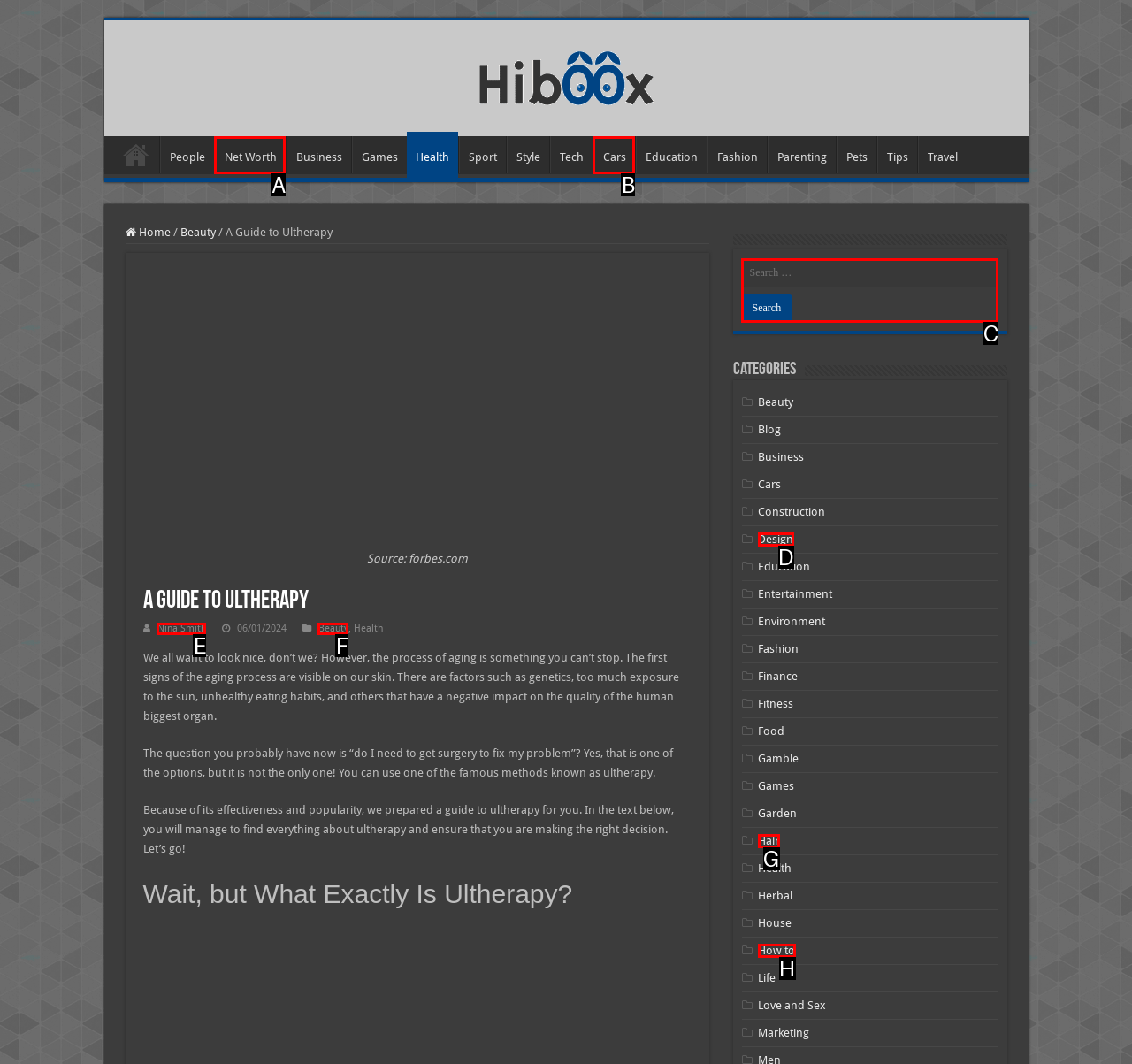Which HTML element should be clicked to perform the following task: Click on the 'Sign Up' button
Reply with the letter of the appropriate option.

None